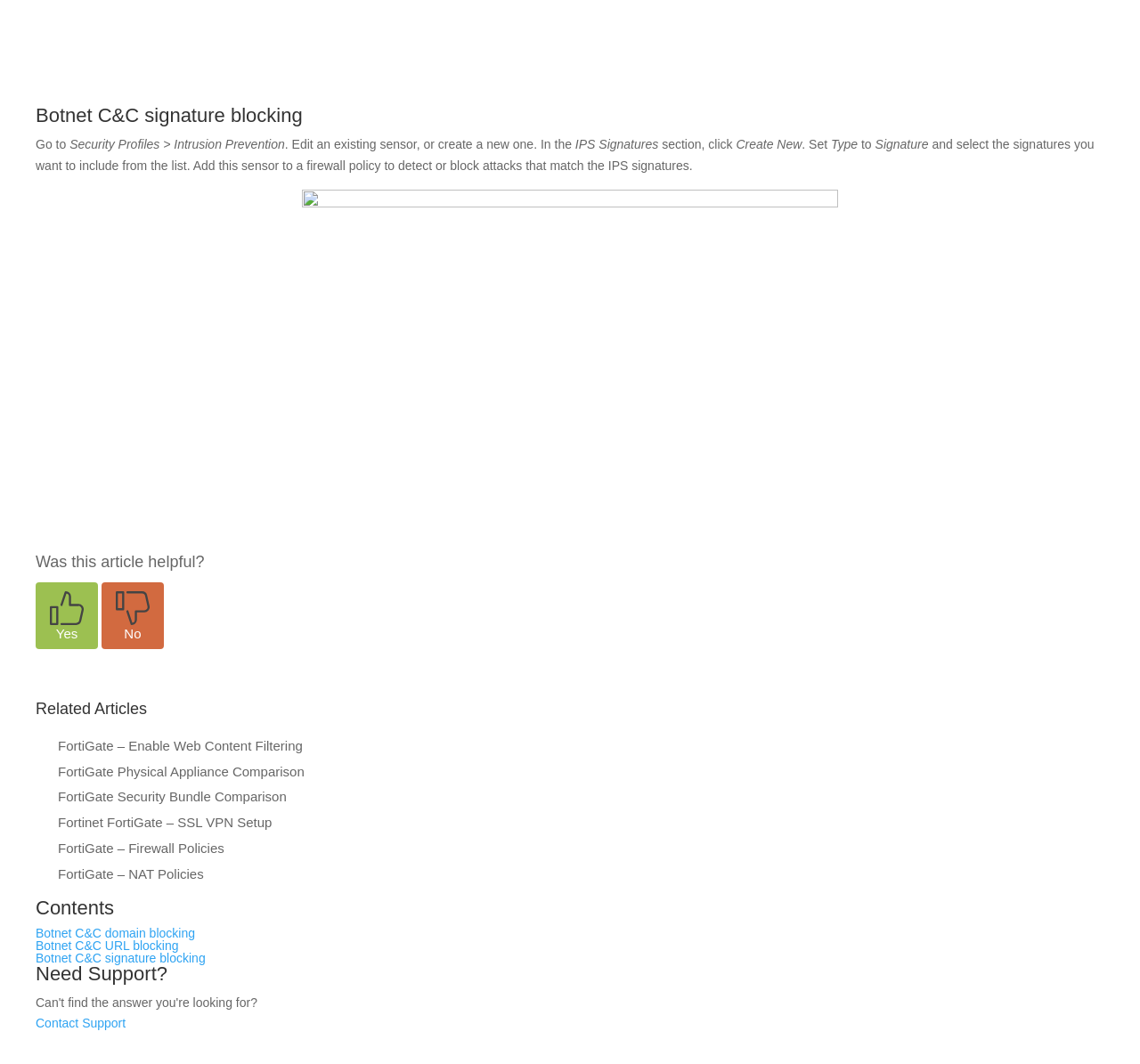Identify the bounding box coordinates of the clickable region to carry out the given instruction: "Create New".

[0.646, 0.129, 0.703, 0.142]